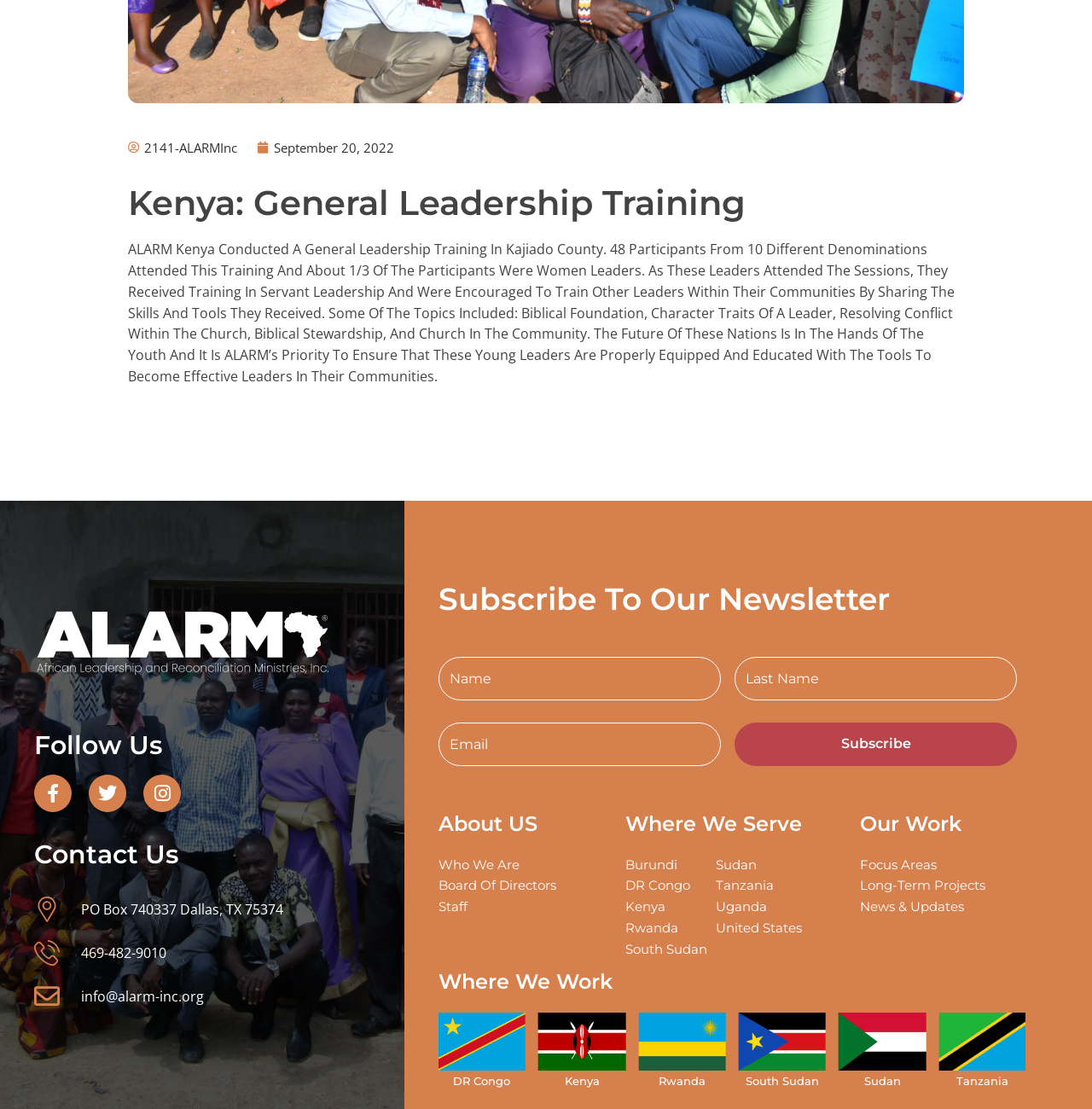Identify the bounding box coordinates necessary to click and complete the given instruction: "Read about ALARM Kenya's general leadership training".

[0.117, 0.166, 0.883, 0.2]